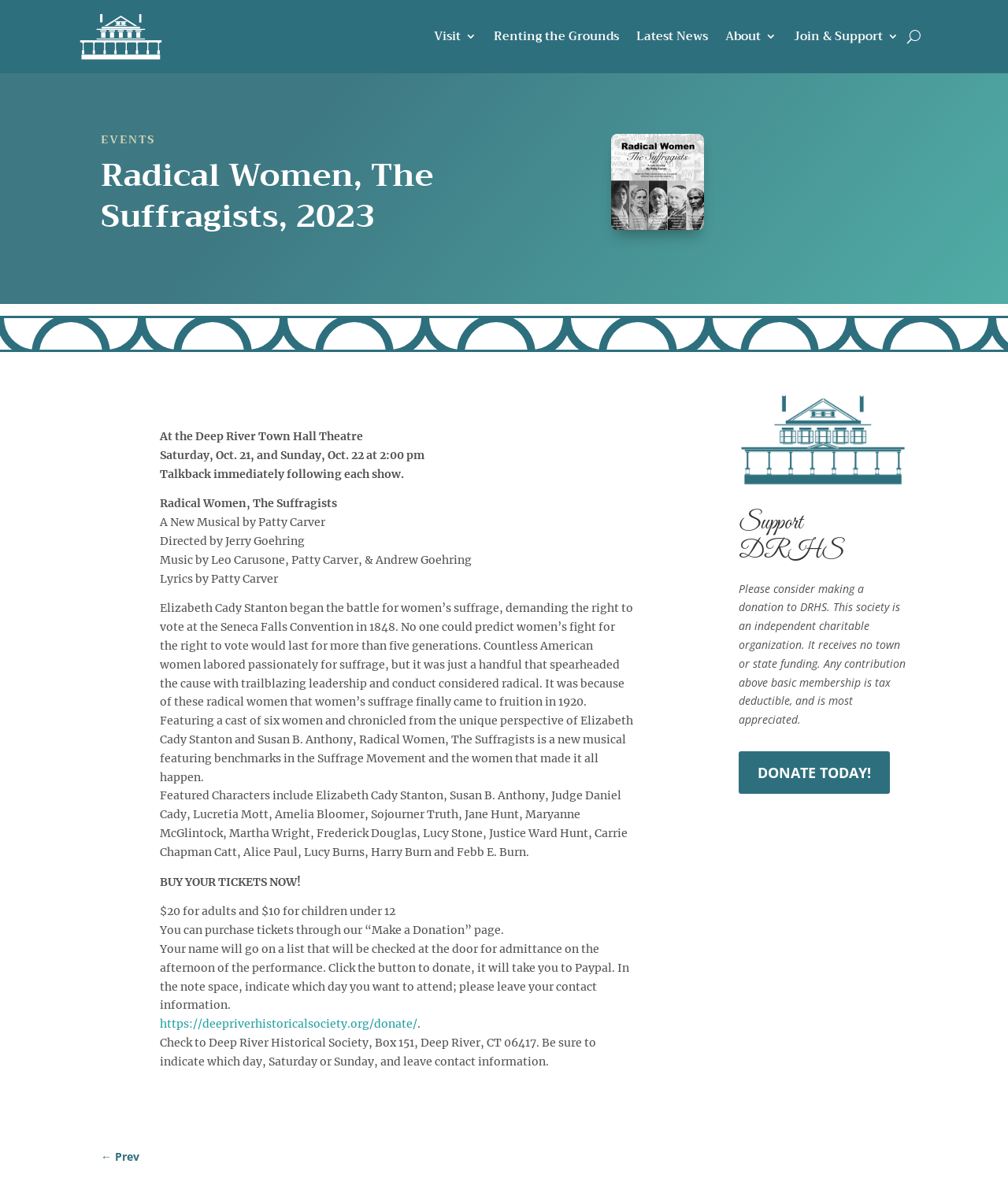Please identify the bounding box coordinates of the clickable area that will allow you to execute the instruction: "Visit the website".

[0.078, 0.011, 0.162, 0.05]